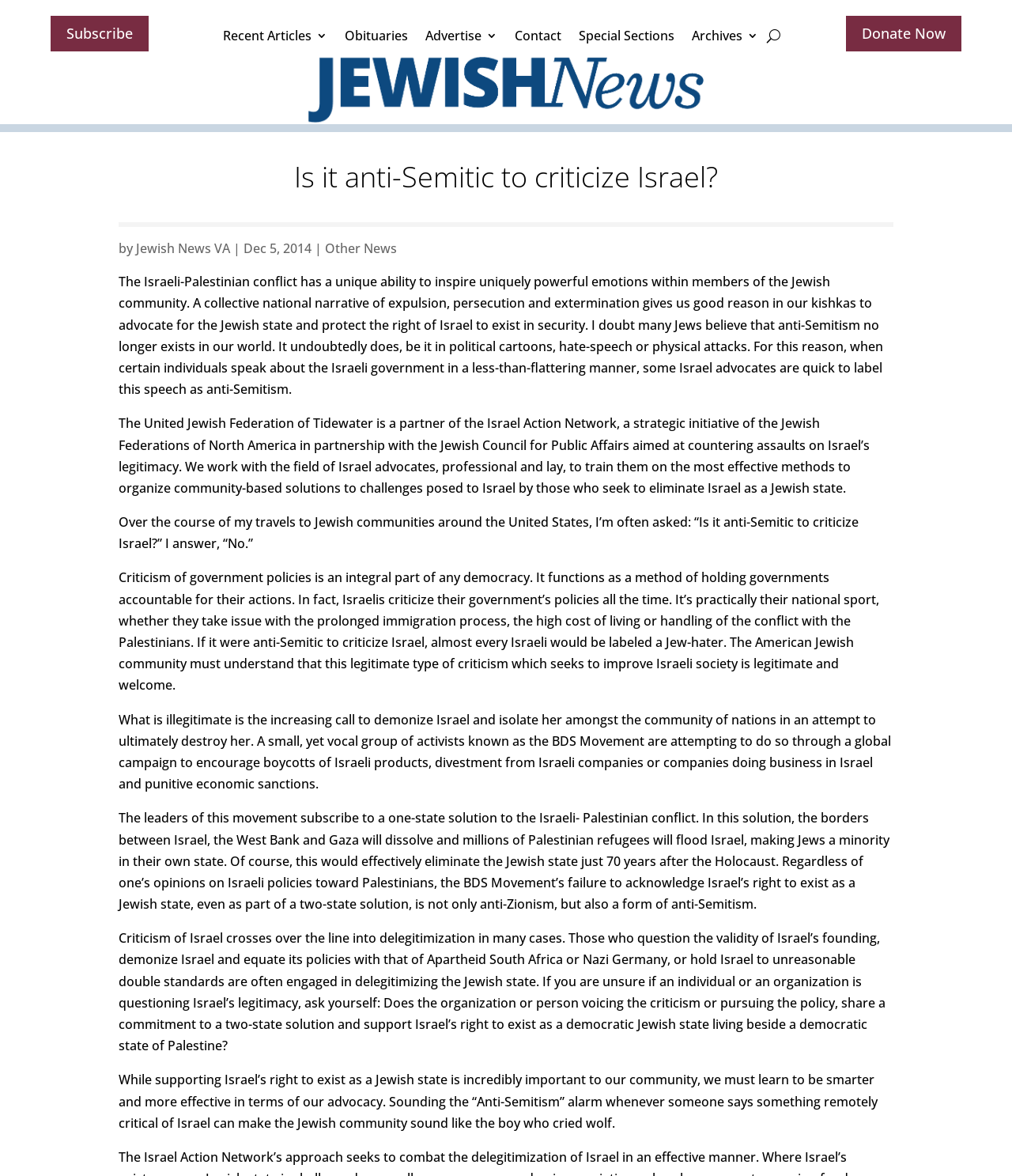For the element described, predict the bounding box coordinates as (top-left x, top-left y, bottom-right x, bottom-right y). All values should be between 0 and 1. Element description: Recent Articles

[0.22, 0.019, 0.323, 0.047]